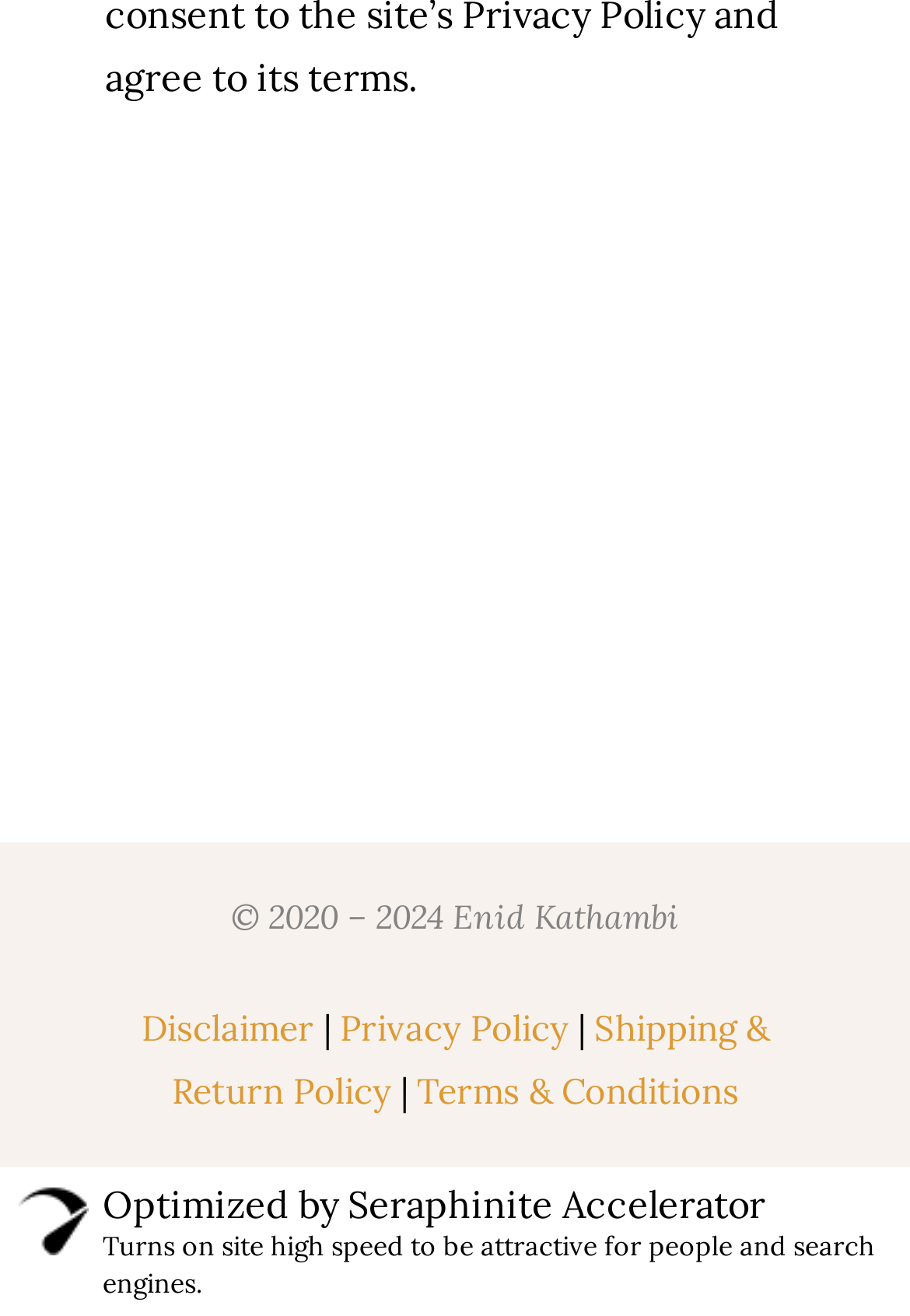From the webpage screenshot, predict the bounding box coordinates (top-left x, top-left y, bottom-right x, bottom-right y) for the UI element described here: Shipping & Return Policy

[0.188, 0.764, 0.845, 0.845]